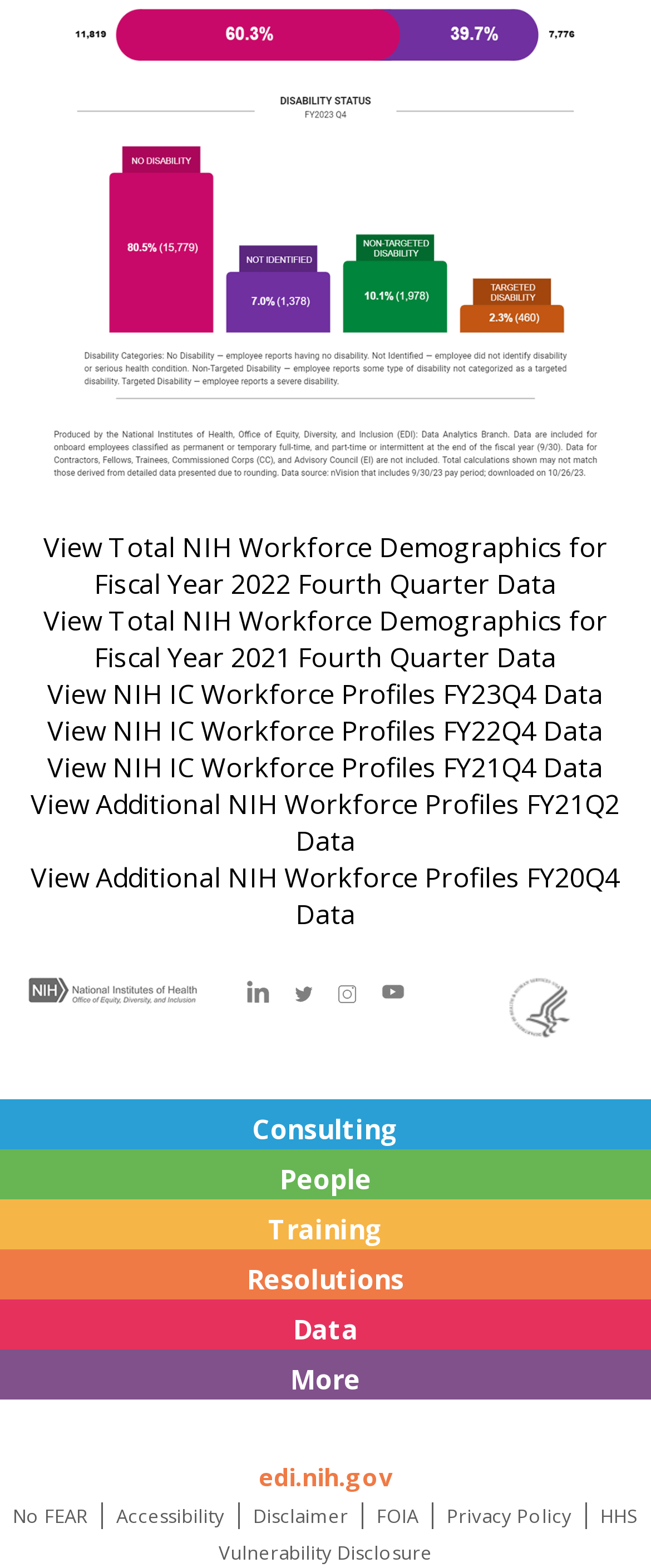Provide a brief response to the question using a single word or phrase: 
How many workforce demographics links are available?

6